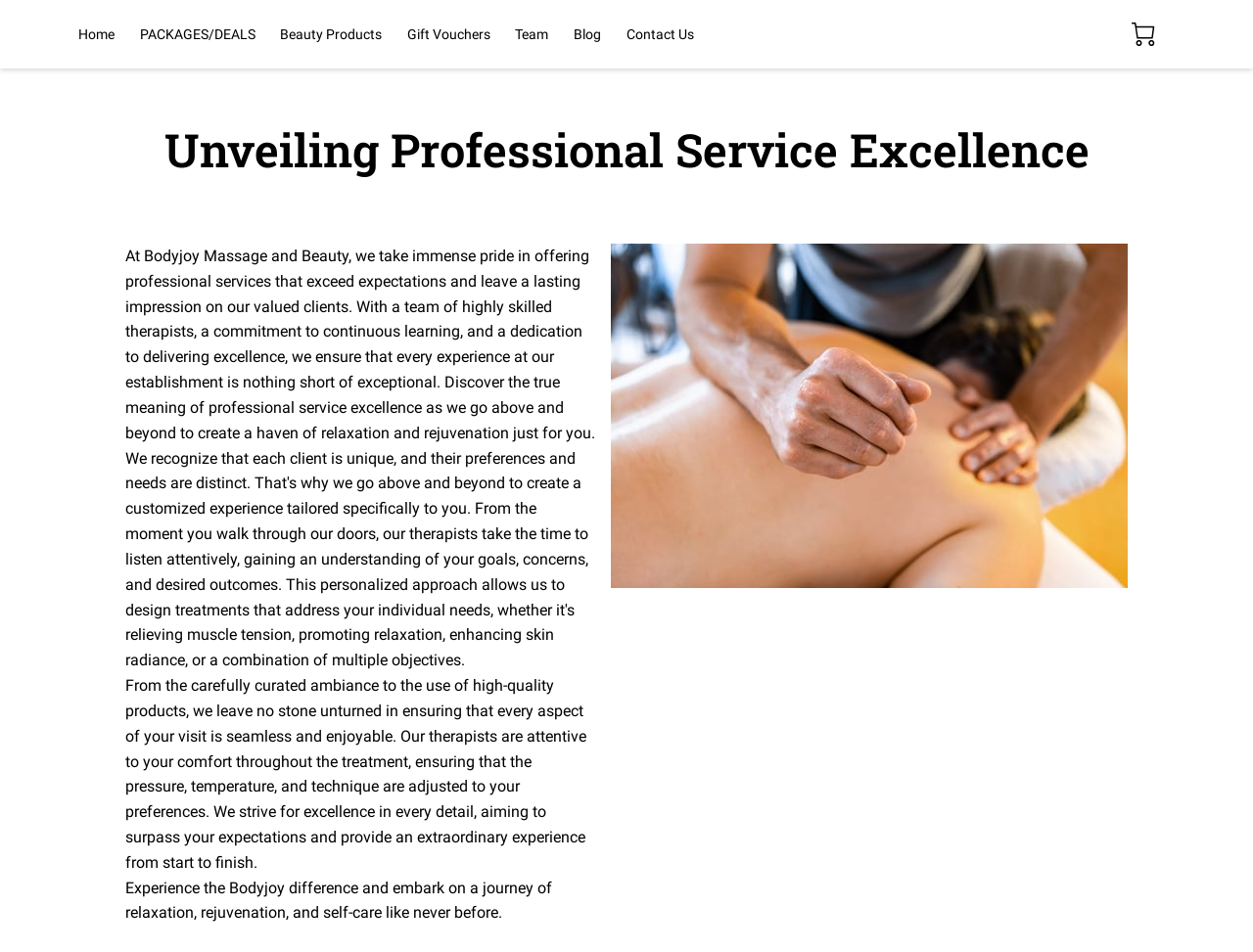Using the information from the screenshot, answer the following question thoroughly:
What is the tone of the webpage?

The language used on the webpage is formal and professional, indicating that the tone of the webpage is professional and service-oriented.